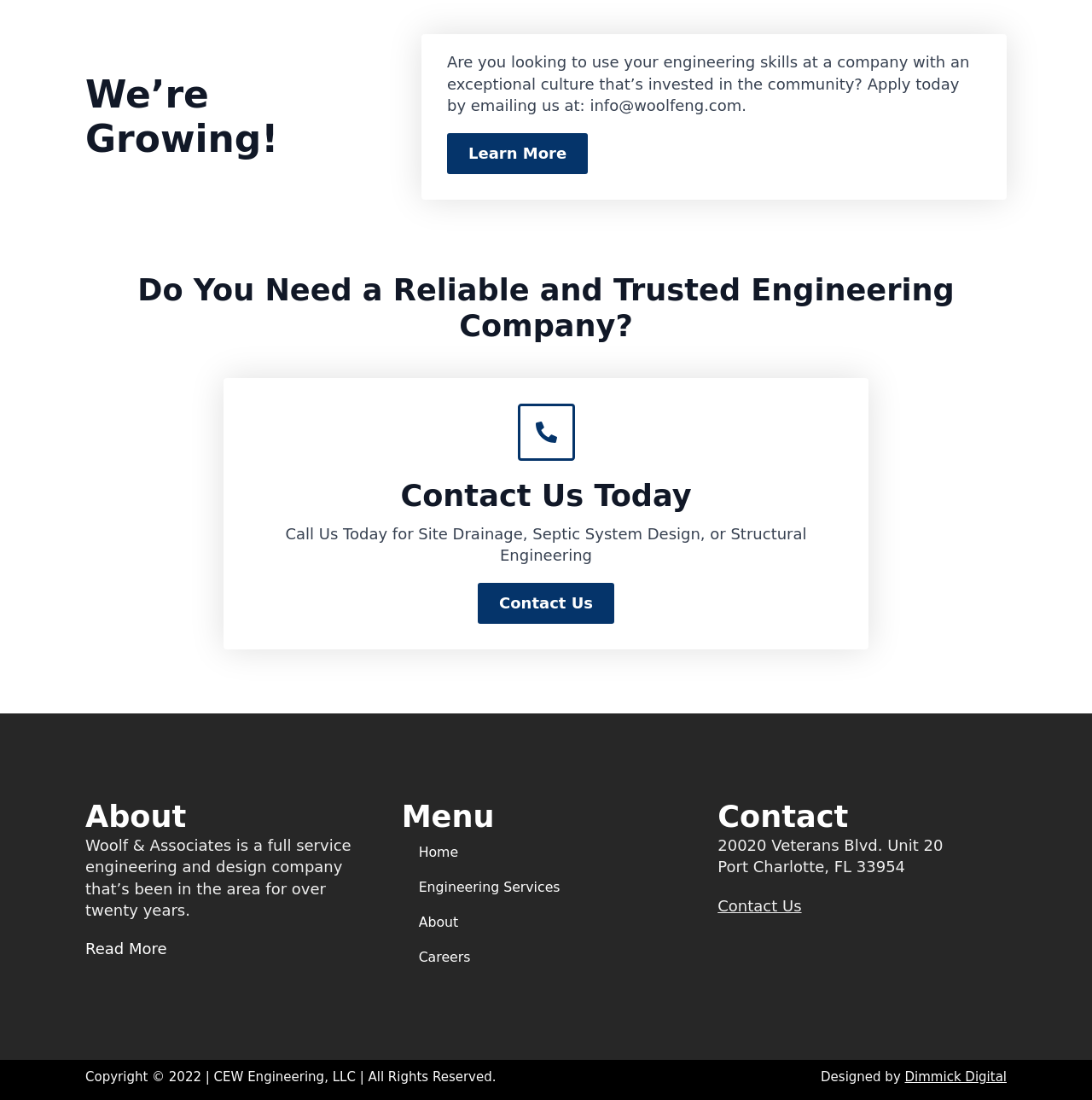Using the details from the image, please elaborate on the following question: What services does the company offer?

I found the services offered by the company by looking at the 'Contact Us Today' section, where it says 'Call Us Today for Site Drainage, Septic System Design, or Structural Engineering'.